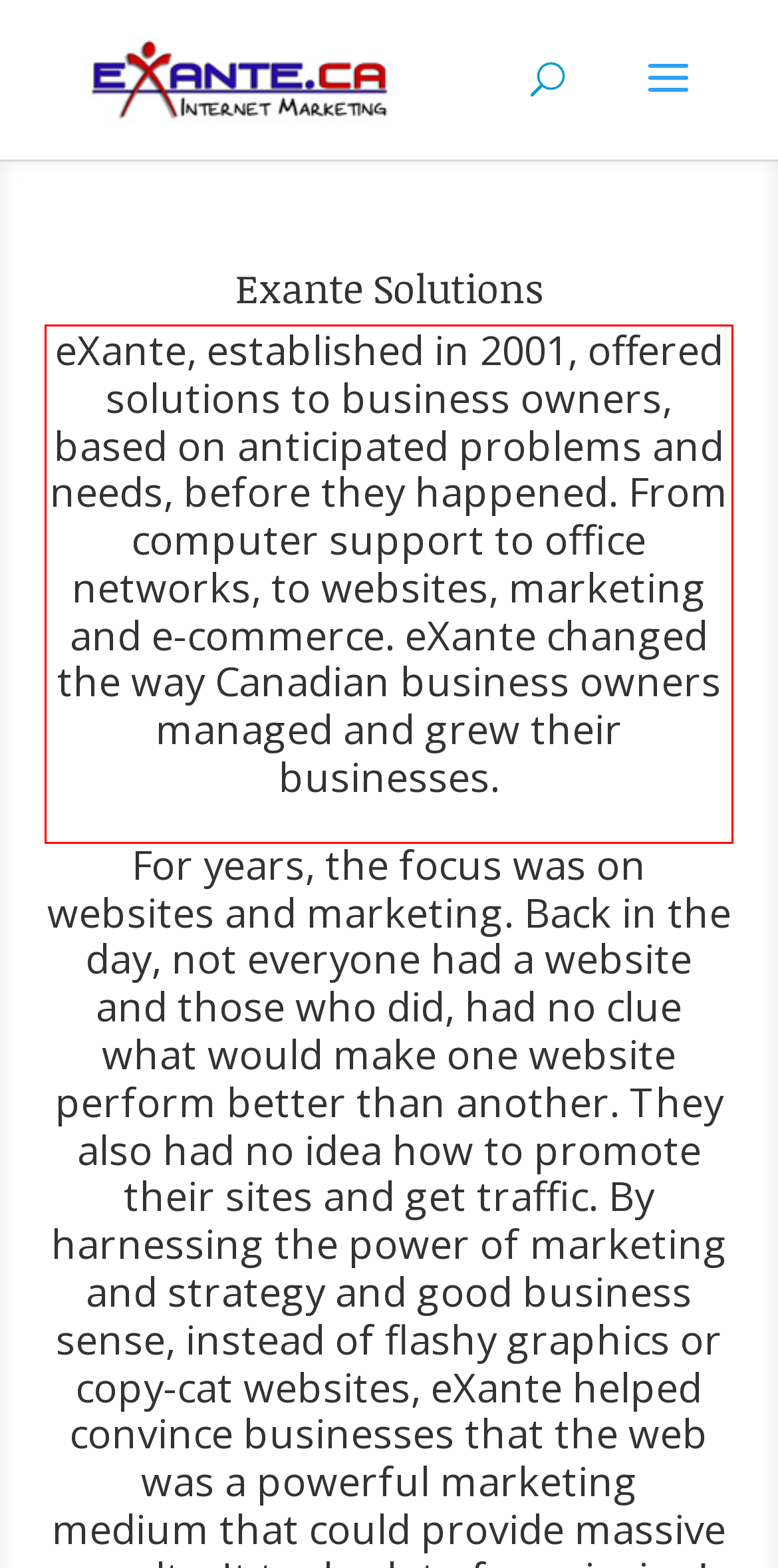View the screenshot of the webpage and identify the UI element surrounded by a red bounding box. Extract the text contained within this red bounding box.

eXante, established in 2001, offered solutions to business owners, based on anticipated problems and needs, before they happened. From computer support to office networks, to websites, marketing and e-commerce. eXante changed the way Canadian business owners managed and grew their businesses.